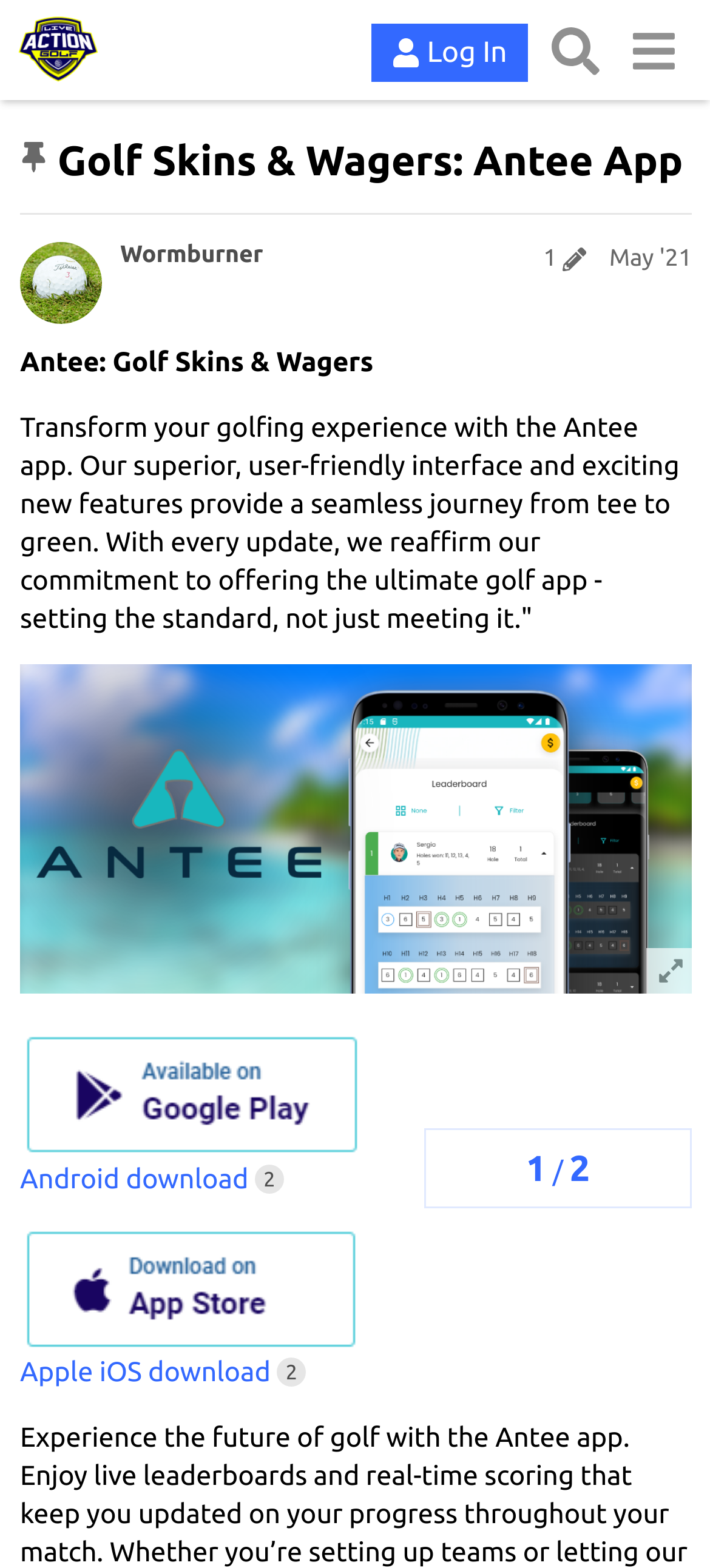Determine the bounding box coordinates of the clickable region to carry out the instruction: "Download Antee app on Apple iOS".

[0.028, 0.864, 0.431, 0.884]